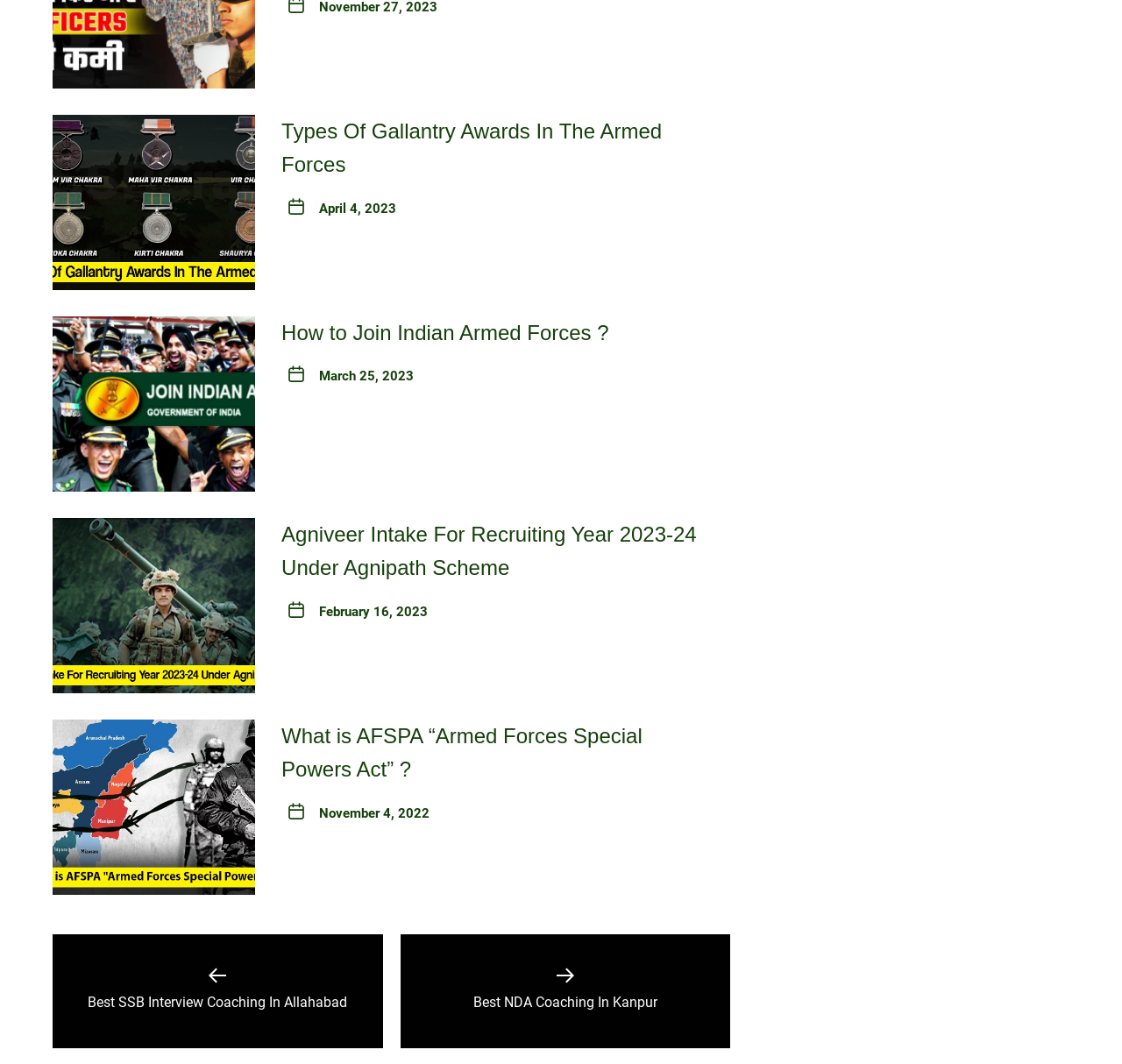Please provide a short answer using a single word or phrase for the question:
How many links are there on the webpage?

9